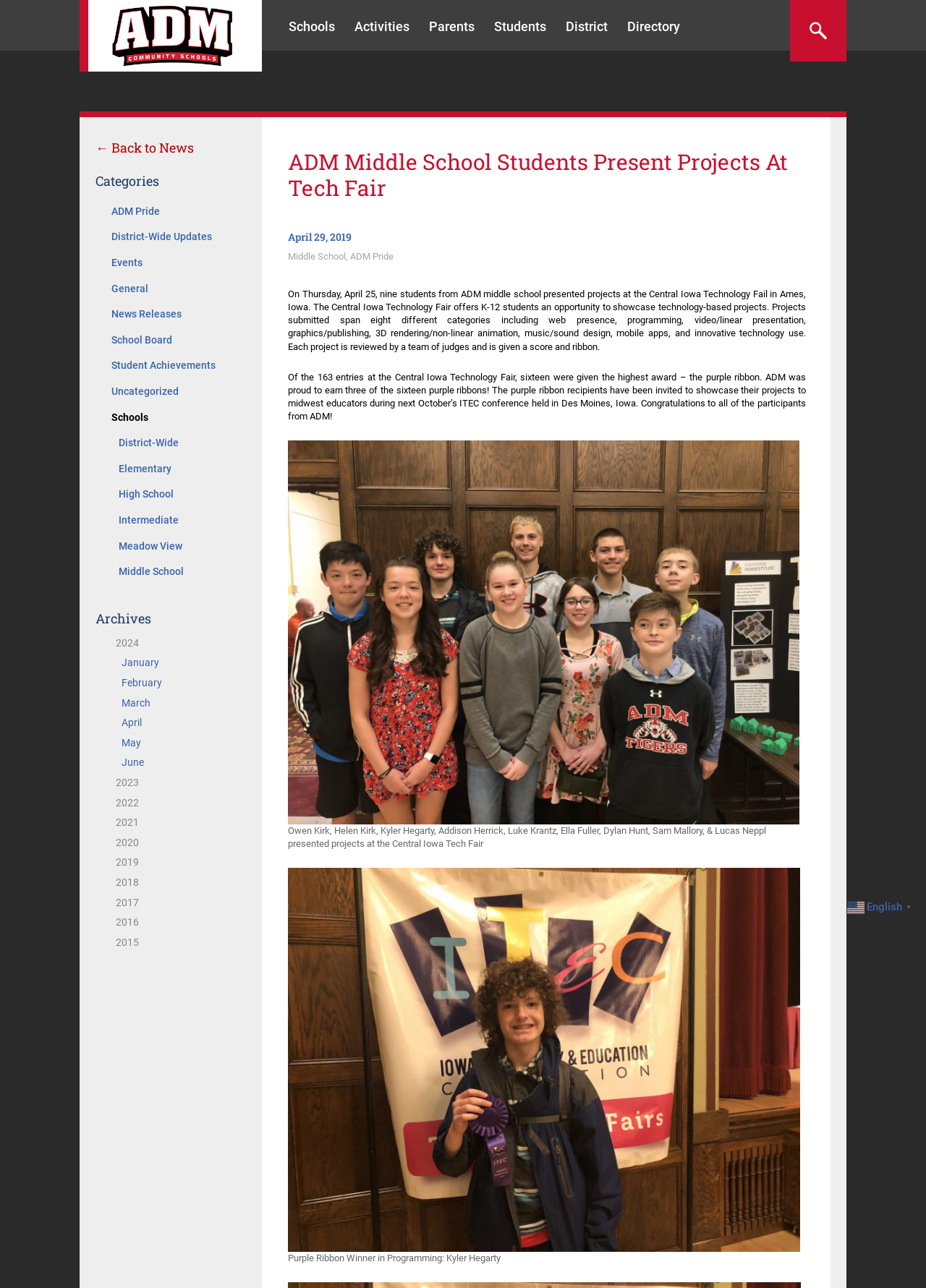What is the date of the news article?
We need a detailed and exhaustive answer to the question. Please elaborate.

I found the answer by looking at the static text 'April 29, 2019' below the heading 'ADM Middle School Students Present Projects At Tech Fair'.